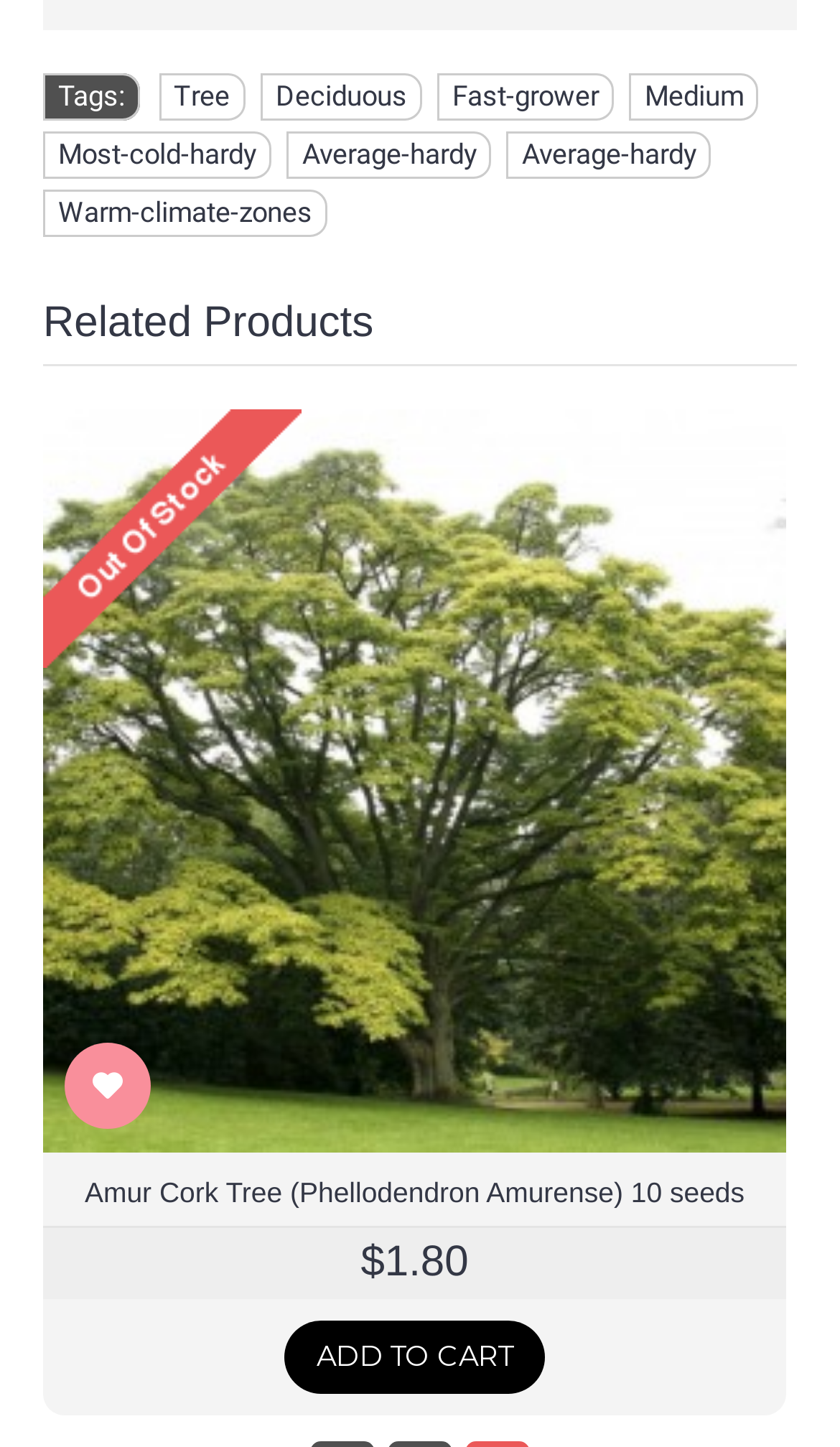Given the element description Add to Wish List, predict the bounding box coordinates for the UI element in the webpage screenshot. The format should be (top-left x, top-left y, bottom-right x, bottom-right y), and the values should be between 0 and 1.

[0.077, 0.721, 0.179, 0.78]